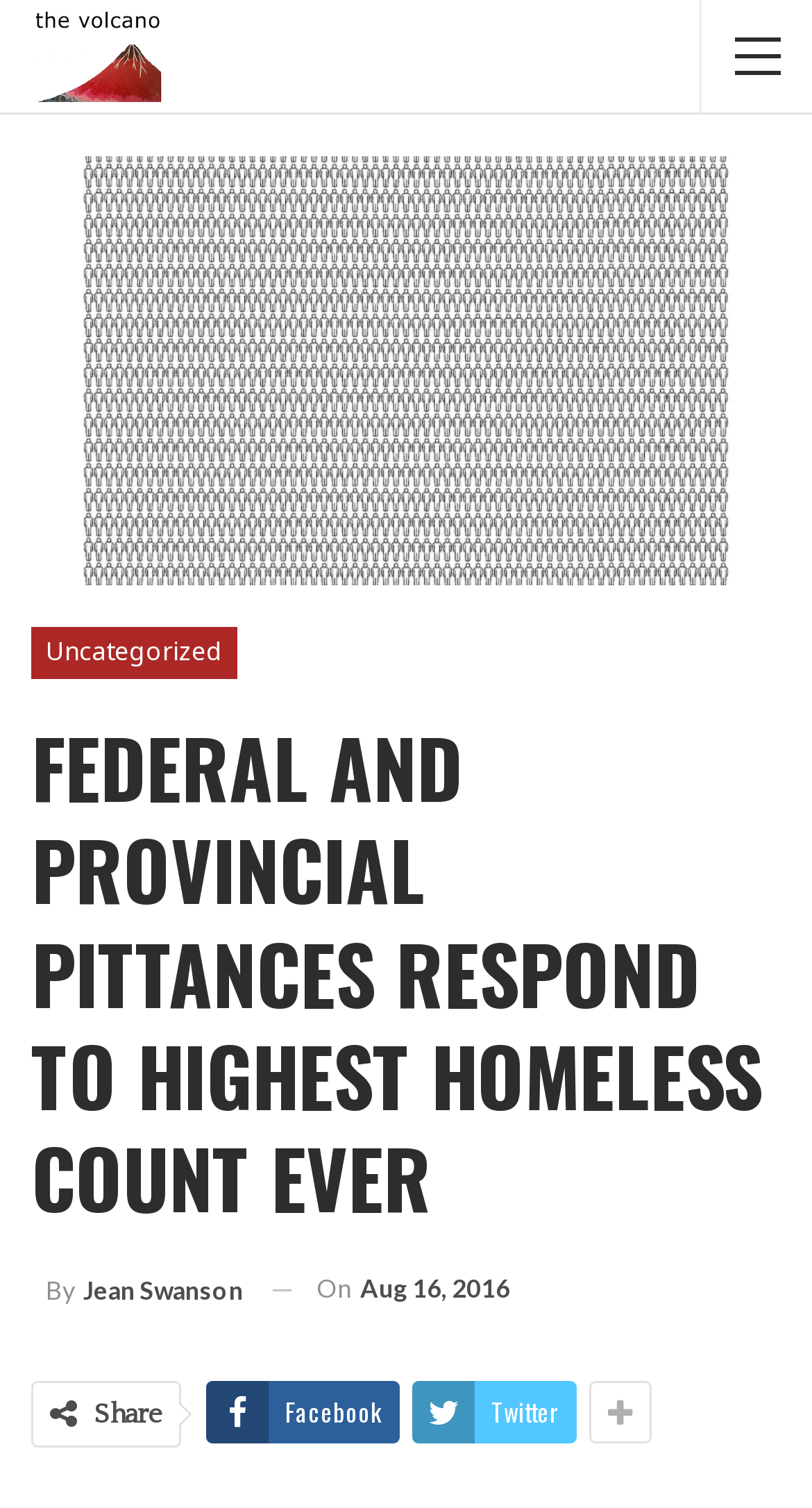When was the article published?
By examining the image, provide a one-word or phrase answer.

Aug 16, 2016